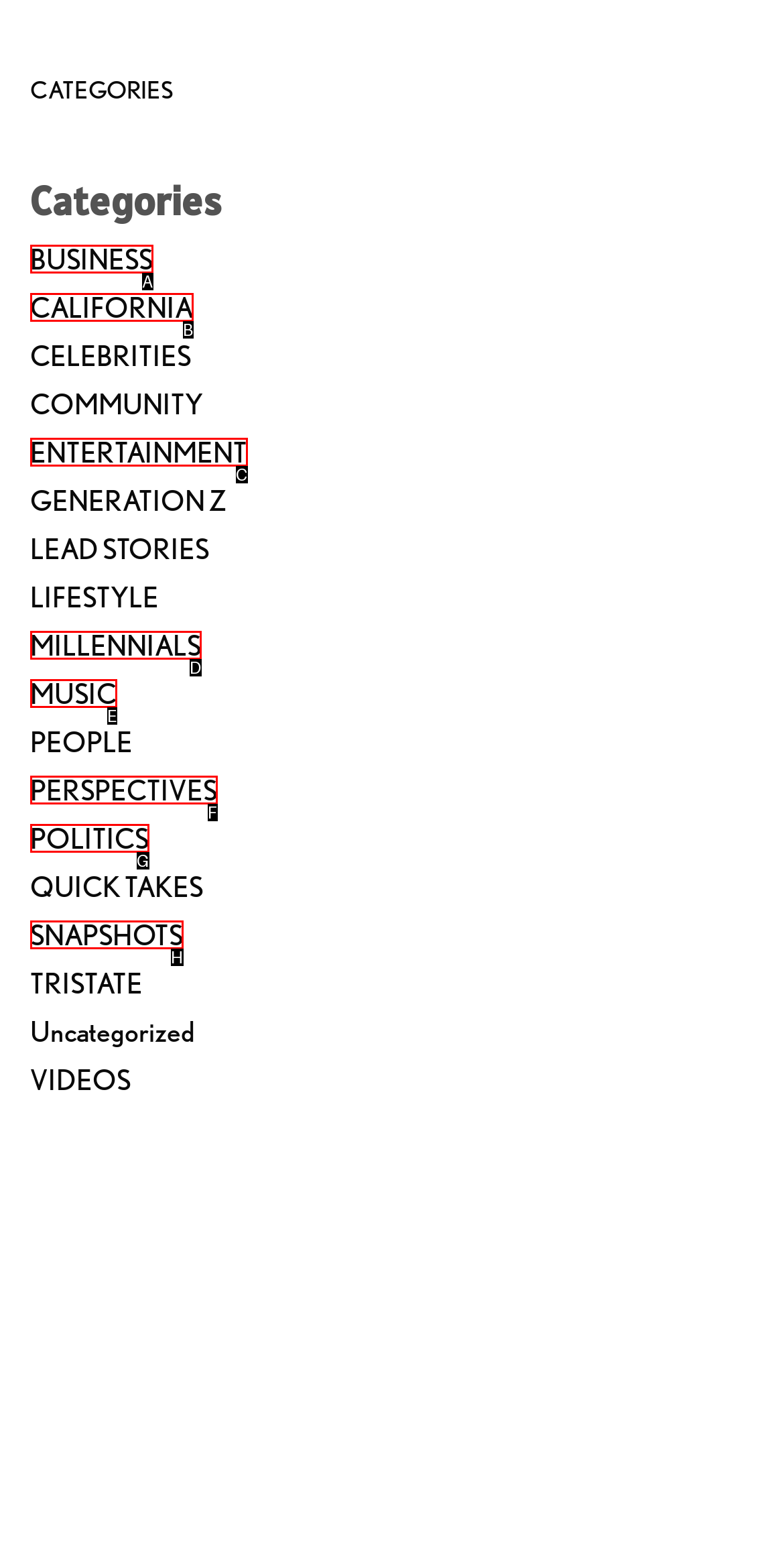Based on the given description: CALIFORNIA, identify the correct option and provide the corresponding letter from the given choices directly.

B